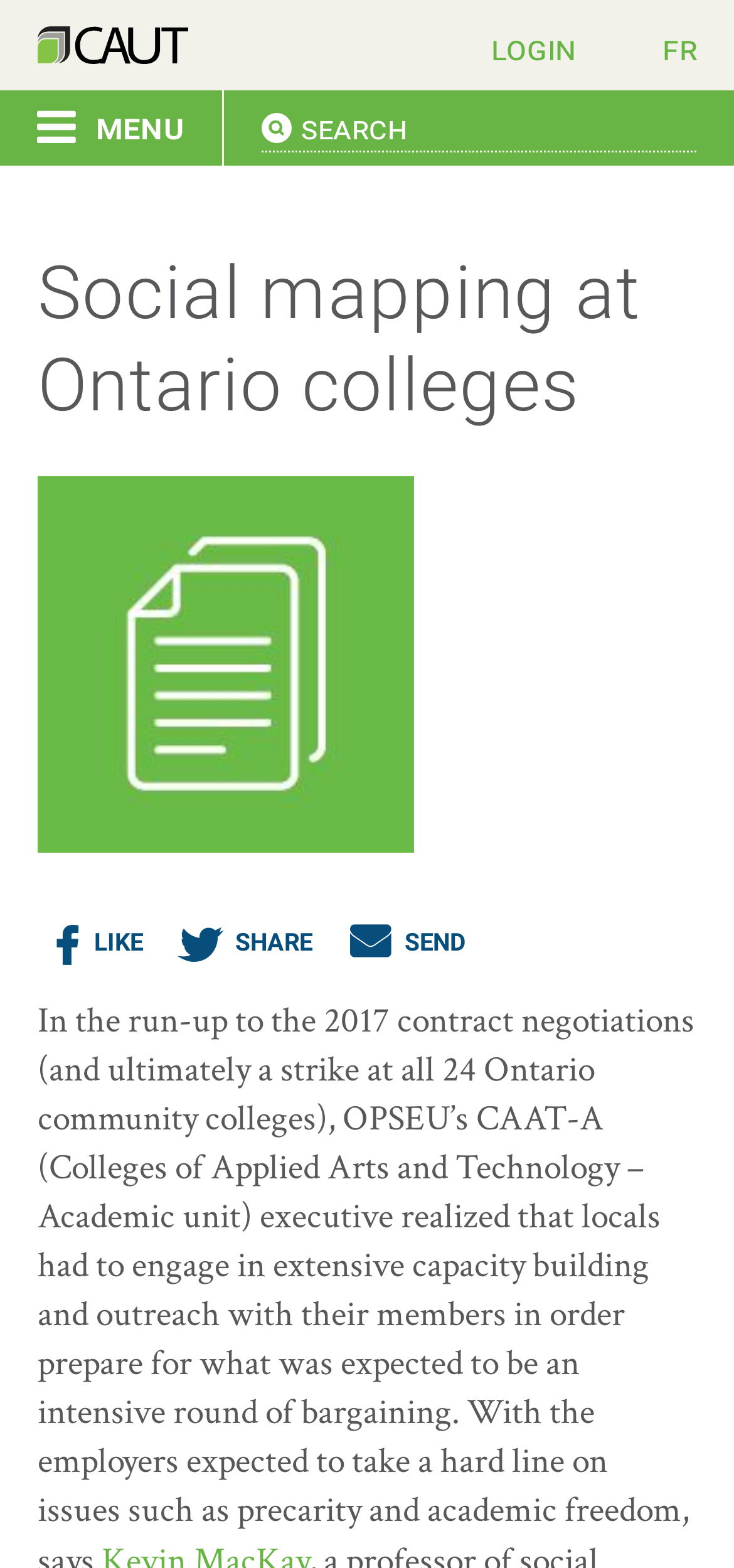Reply to the question with a brief word or phrase: What is the first link in the menu?

Current